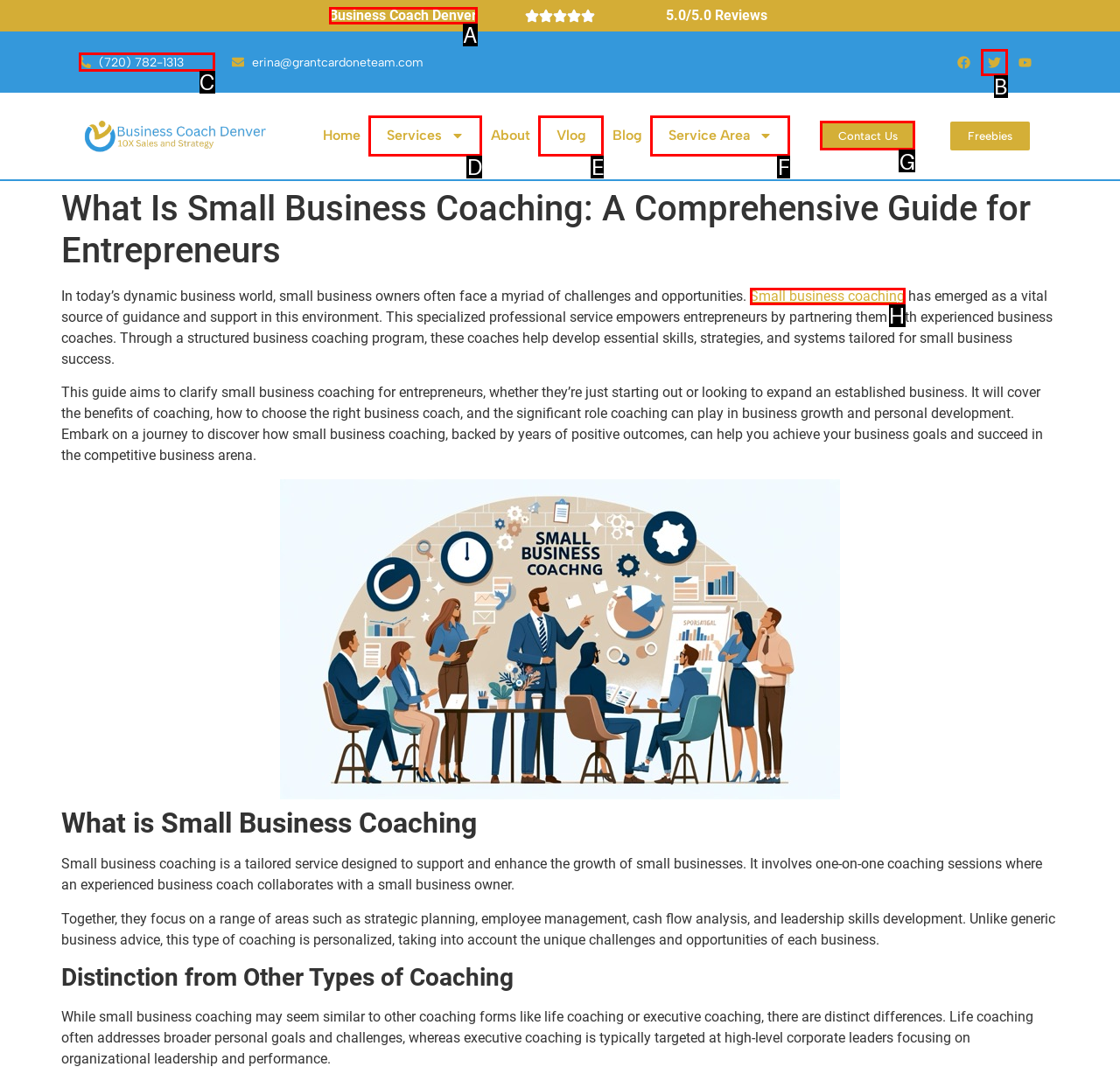Choose the HTML element that needs to be clicked for the given task: Click the 'Business Coach Denver' link Respond by giving the letter of the chosen option.

A